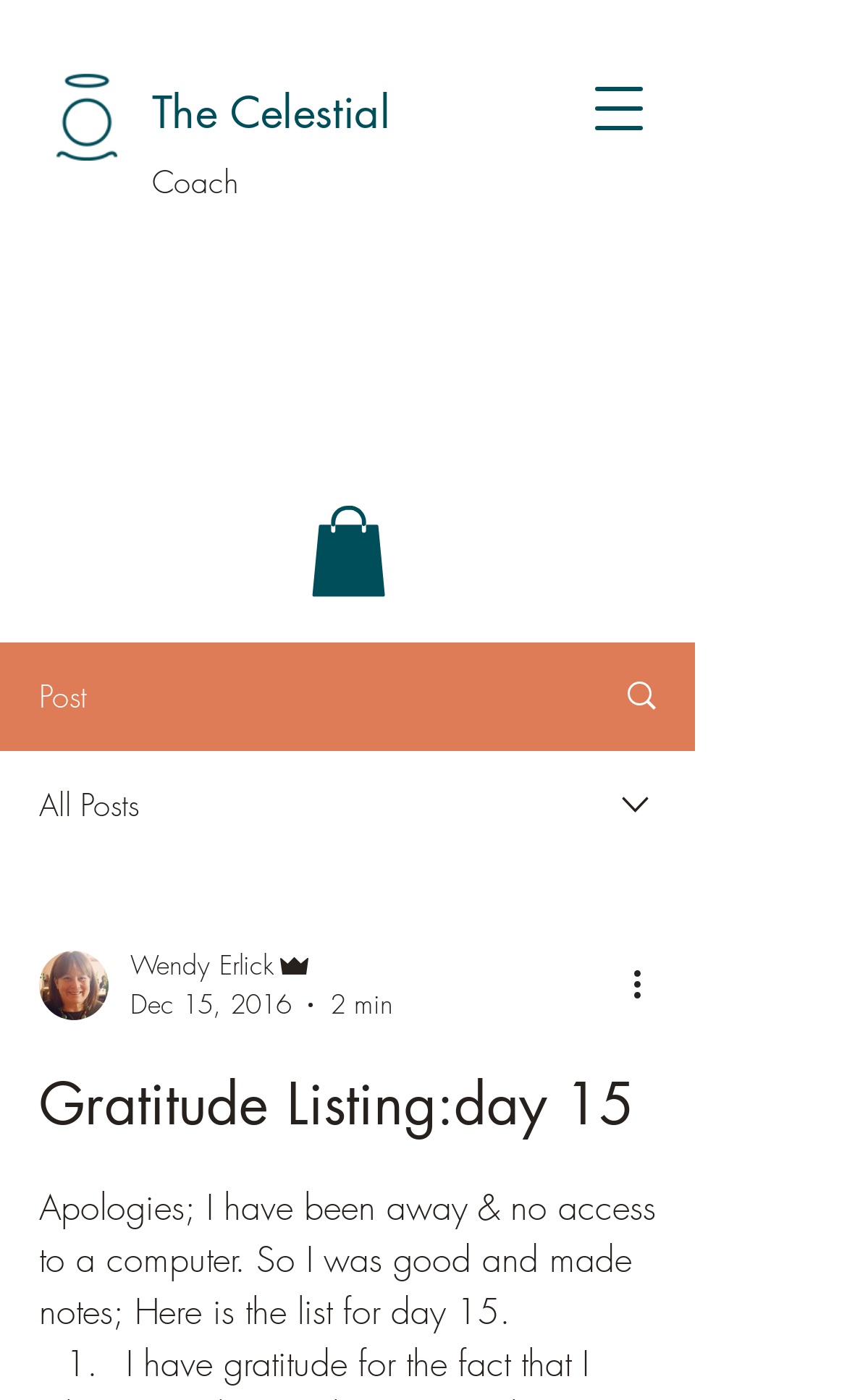Could you highlight the region that needs to be clicked to execute the instruction: "View post"?

[0.046, 0.483, 0.103, 0.512]